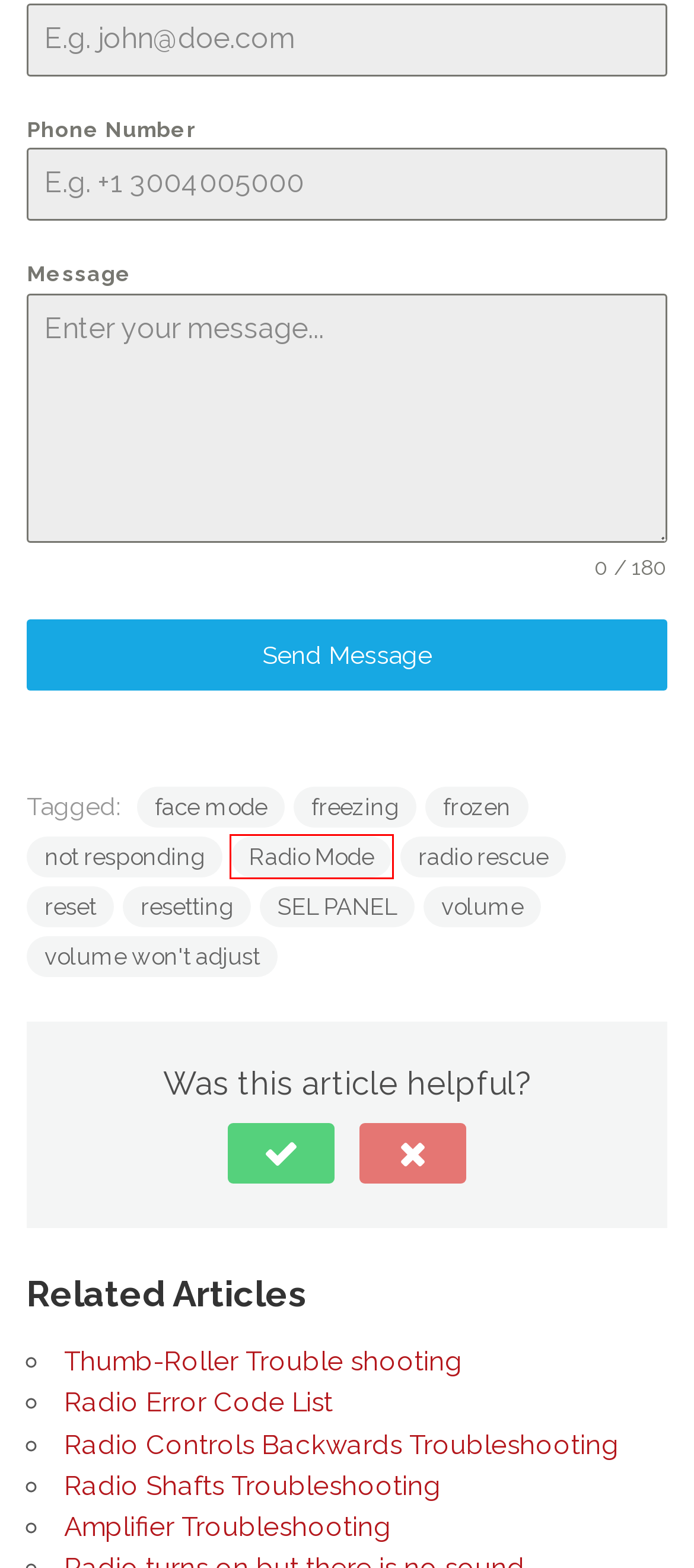Analyze the given webpage screenshot and identify the UI element within the red bounding box. Select the webpage description that best matches what you expect the new webpage to look like after clicking the element. Here are the candidates:
A. Radio Shafts Troubleshooting – Retro Manufacturing Knowledge Base
B. radio rescue – Retro Manufacturing Knowledge Base
C. Amplifier Troubleshooting – Retro Manufacturing Knowledge Base
D. freezing – Retro Manufacturing Knowledge Base
E. reset – Retro Manufacturing Knowledge Base
F. Radio Mode – Retro Manufacturing Knowledge Base
G. face mode – Retro Manufacturing Knowledge Base
H. Thumb-Roller Trouble shooting – Retro Manufacturing Knowledge Base

F